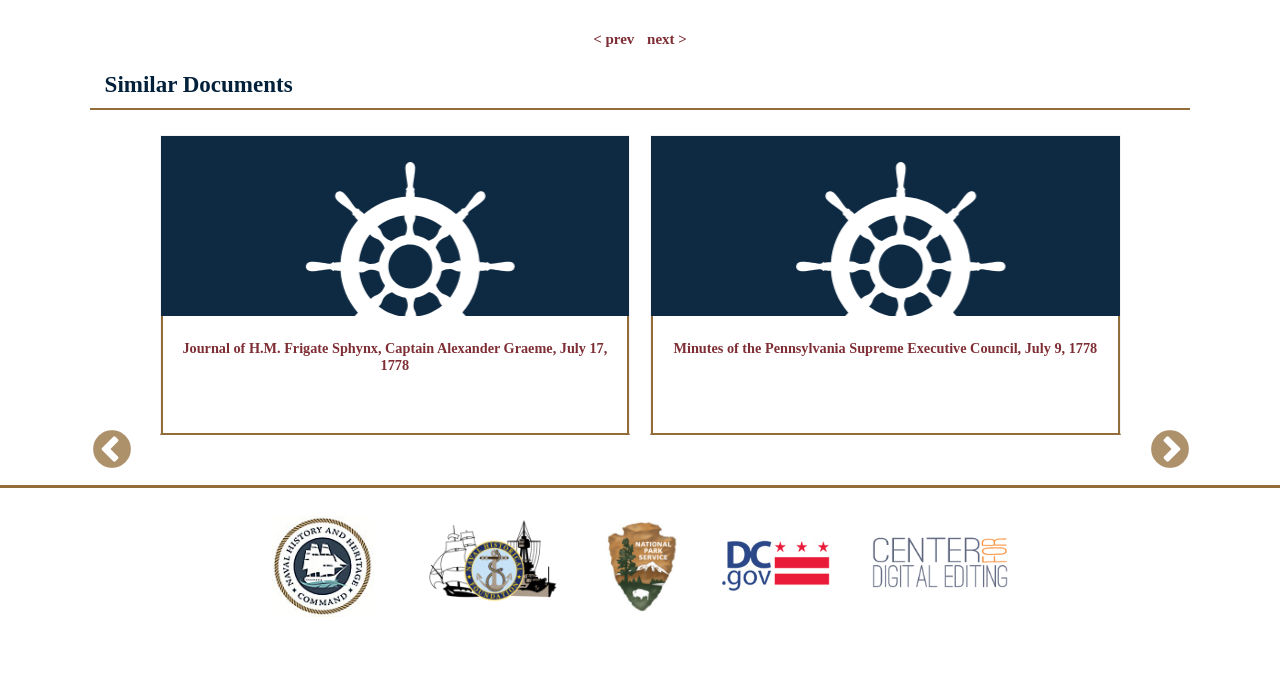How many logos are displayed?
Answer the question in as much detail as possible.

I counted the number of logo images displayed on the webpage, which are NHHC logo, Naval Historical Foundation logo, National Park Service logo, District of Columbia logo, and Center for Digital Editing Logo.